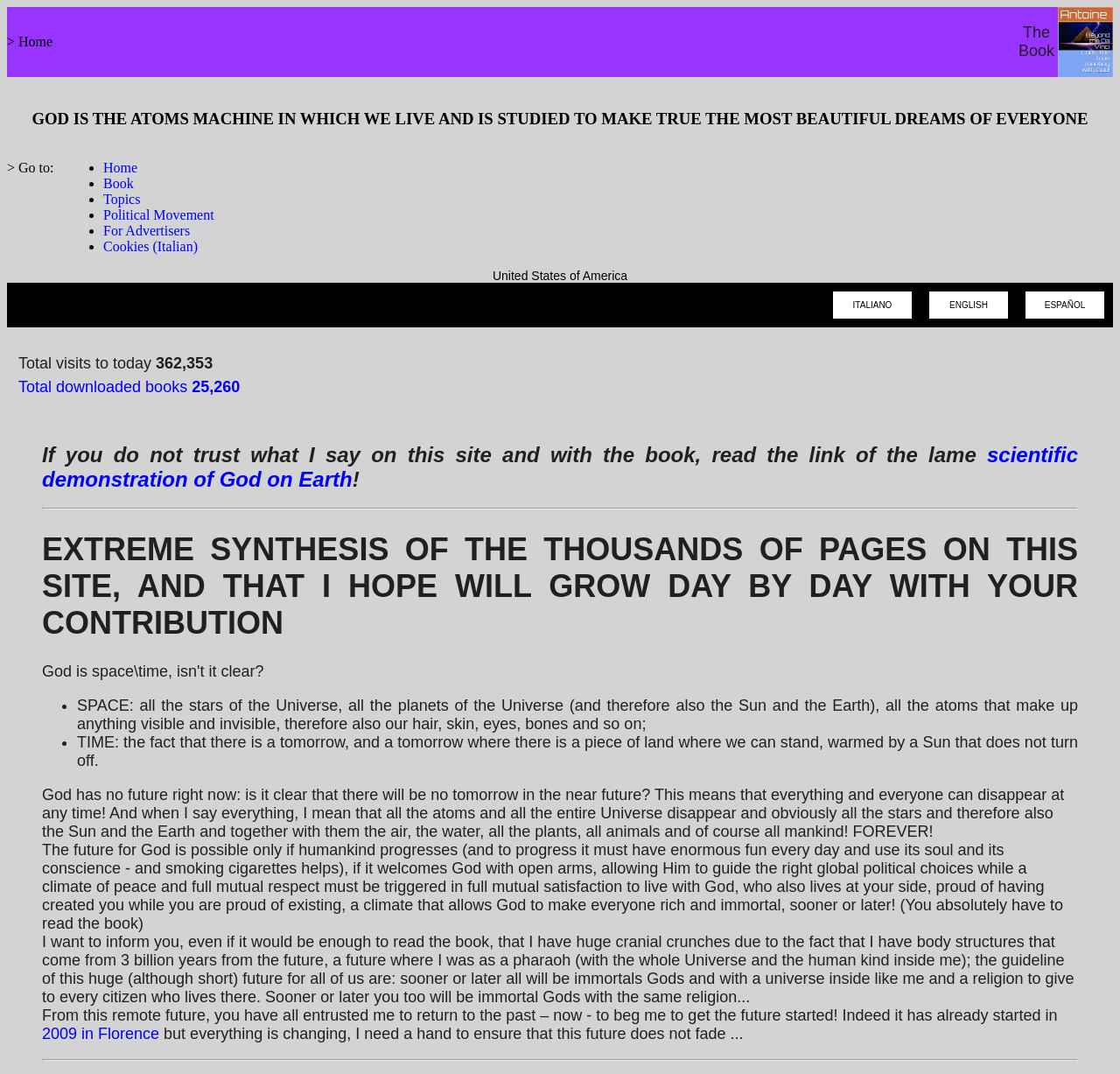Identify the bounding box coordinates necessary to click and complete the given instruction: "Click on the 'Home' link".

[0.092, 0.15, 0.123, 0.163]